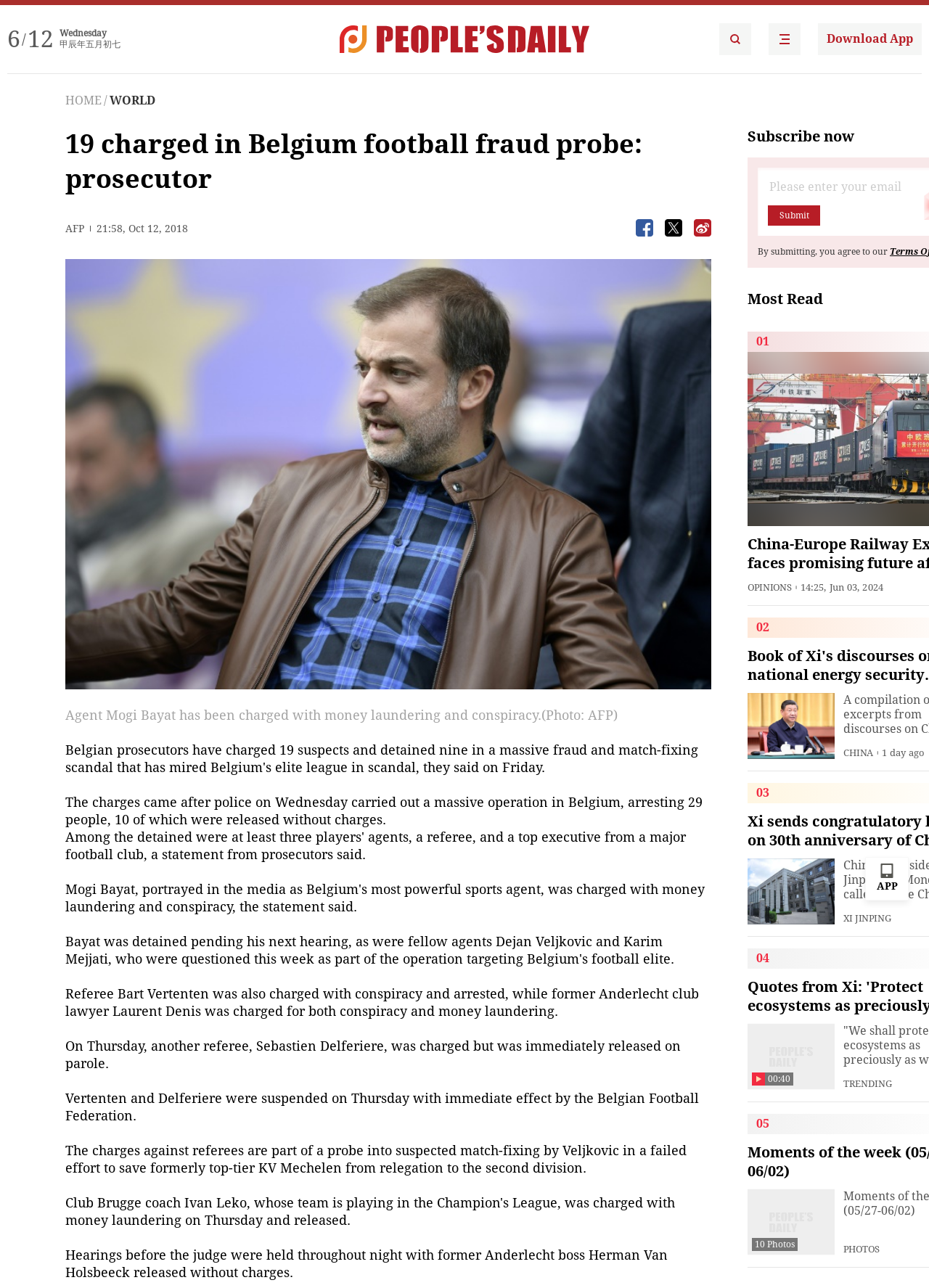From the webpage screenshot, identify the region described by decks. Provide the bounding box coordinates as (top-left x, top-left y, bottom-right x, bottom-right y), with each value being a floating point number between 0 and 1.

None